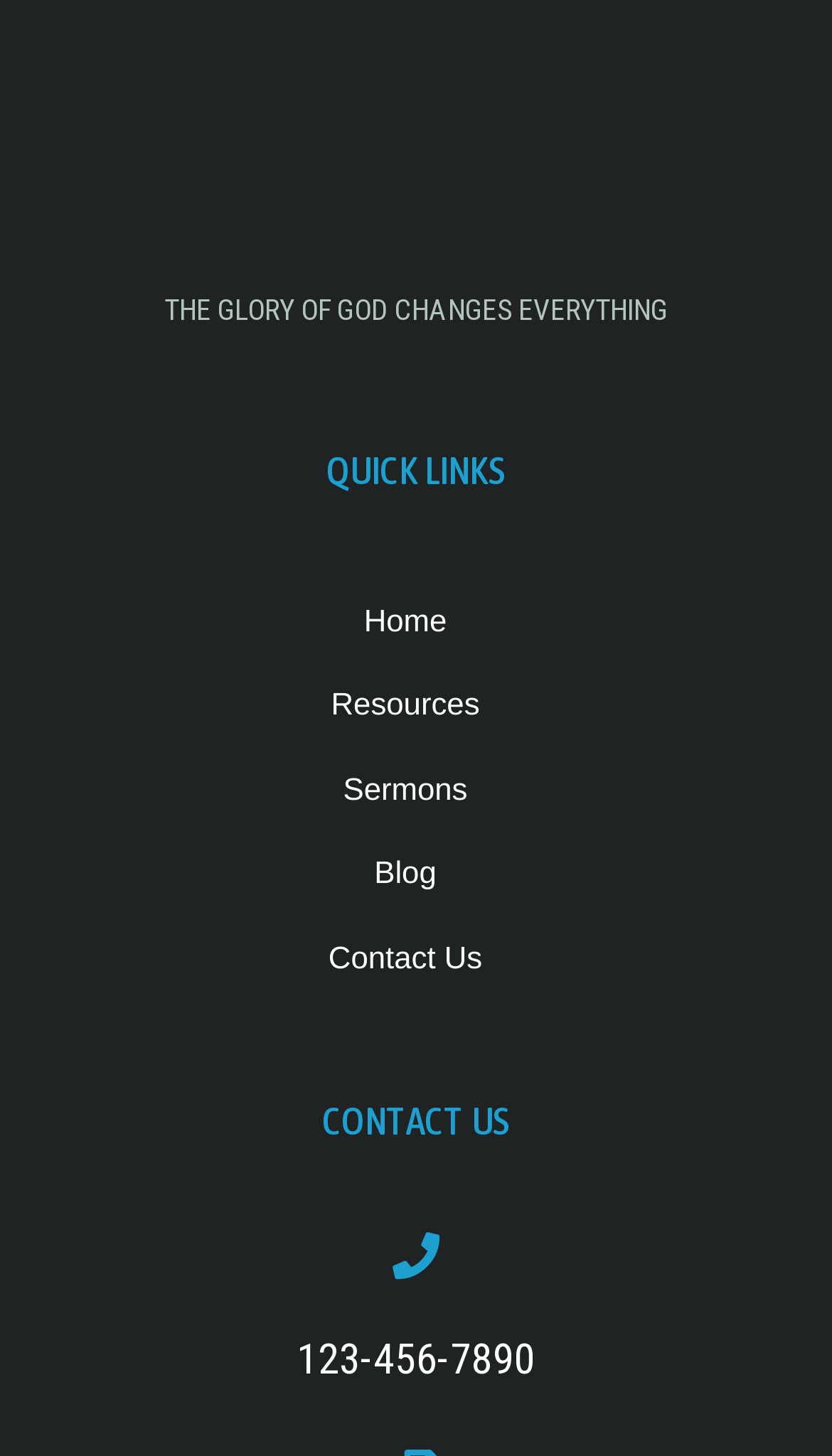Refer to the image and answer the question with as much detail as possible: What is the main theme of the webpage?

I inferred the main theme of the webpage by looking at the heading 'THE GLORY OF GOD CHANGES EVERYTHING' and the overall structure of the page, which suggests a religious or spiritual context.